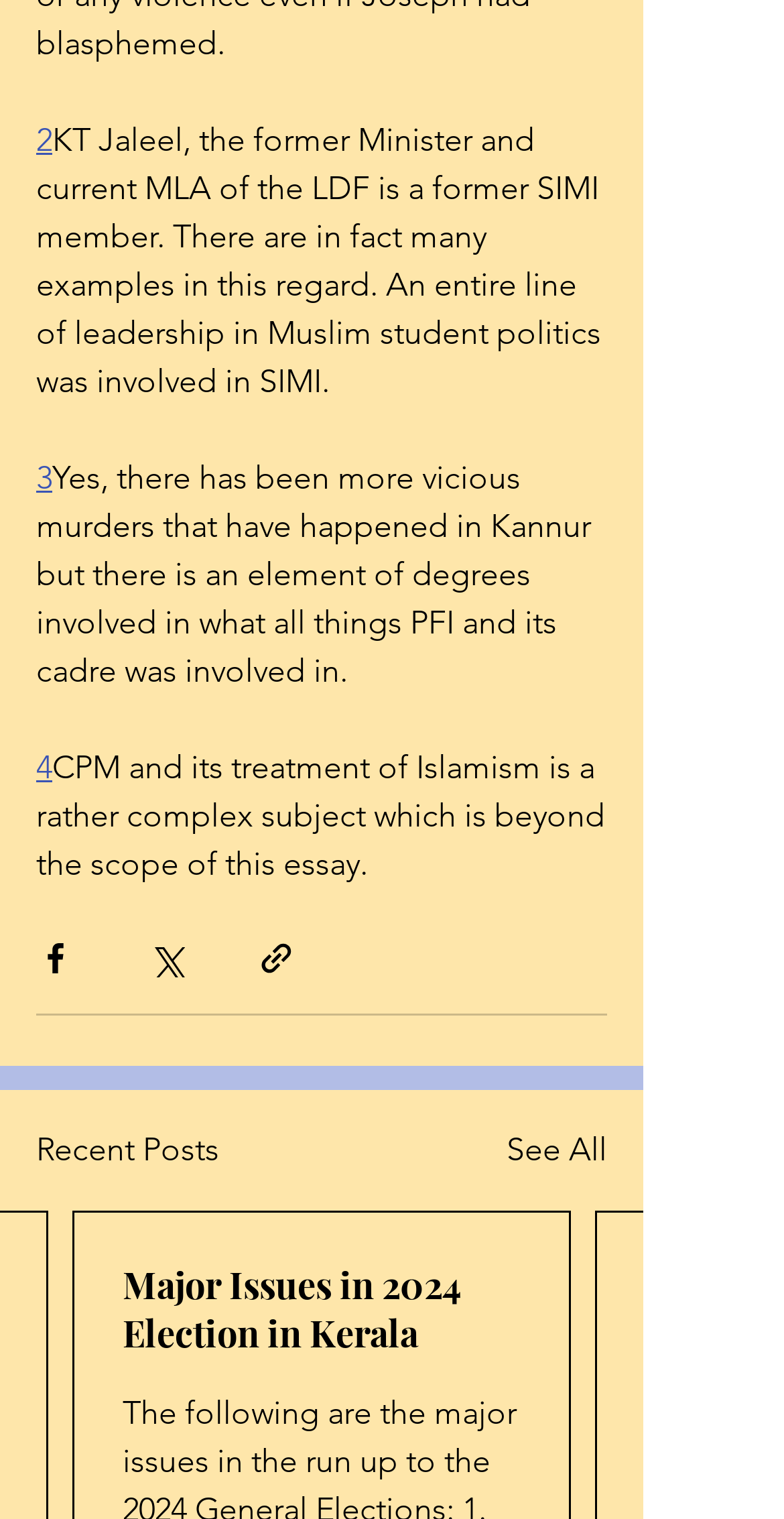Carefully examine the image and provide an in-depth answer to the question: What is the subject of the text above the share options?

The subject of the text above the share options is the complex relationship between CPM and Islamism, which is mentioned as being beyond the scope of the current essay.